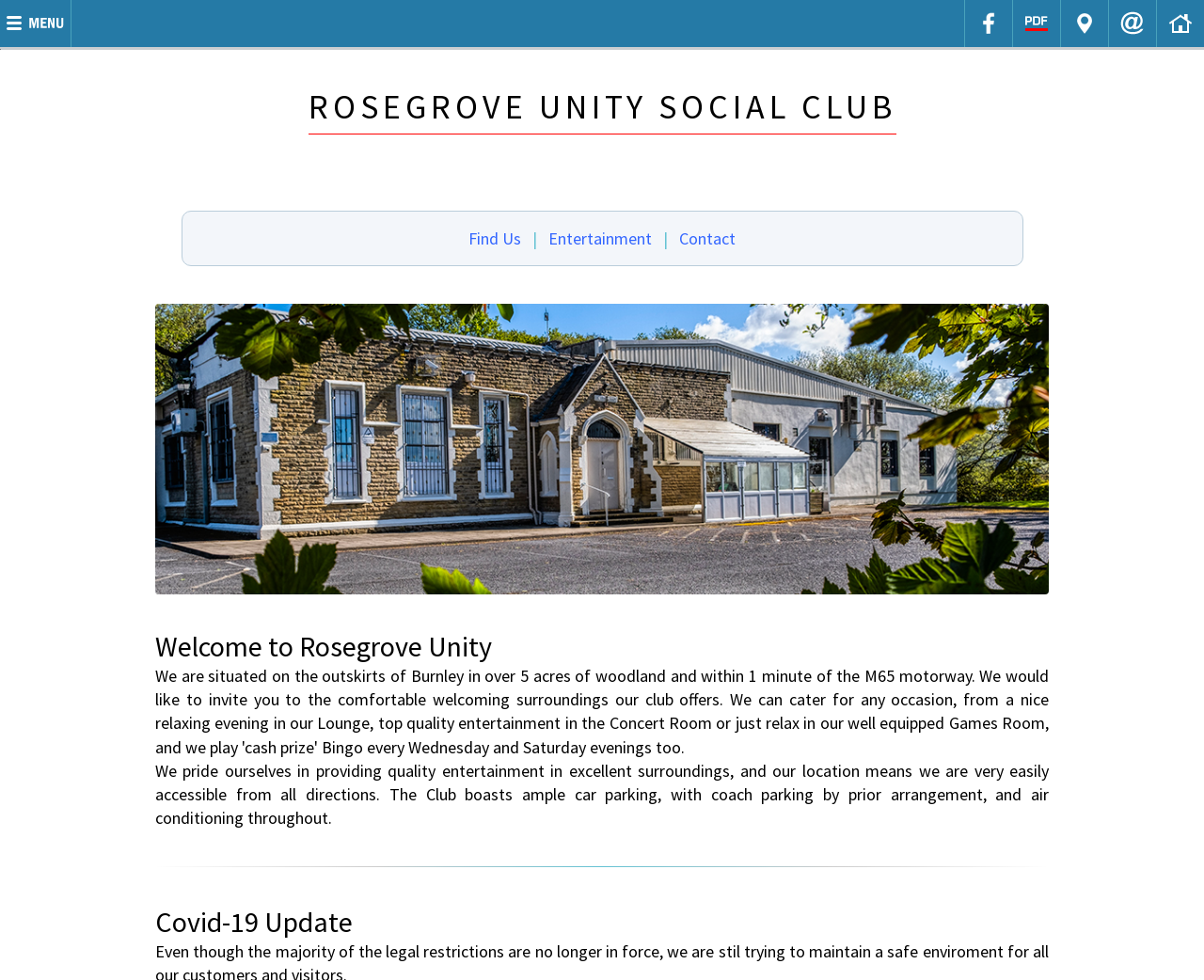What is the name of the social club?
Please provide a comprehensive answer based on the visual information in the image.

I found the answer by looking at the link element with the text 'ROSEGROVE UNITY SOCIAL CLUB' which is located at [0.256, 0.087, 0.744, 0.131]. This suggests that the social club's name is Rosegrove Unity Social Club.